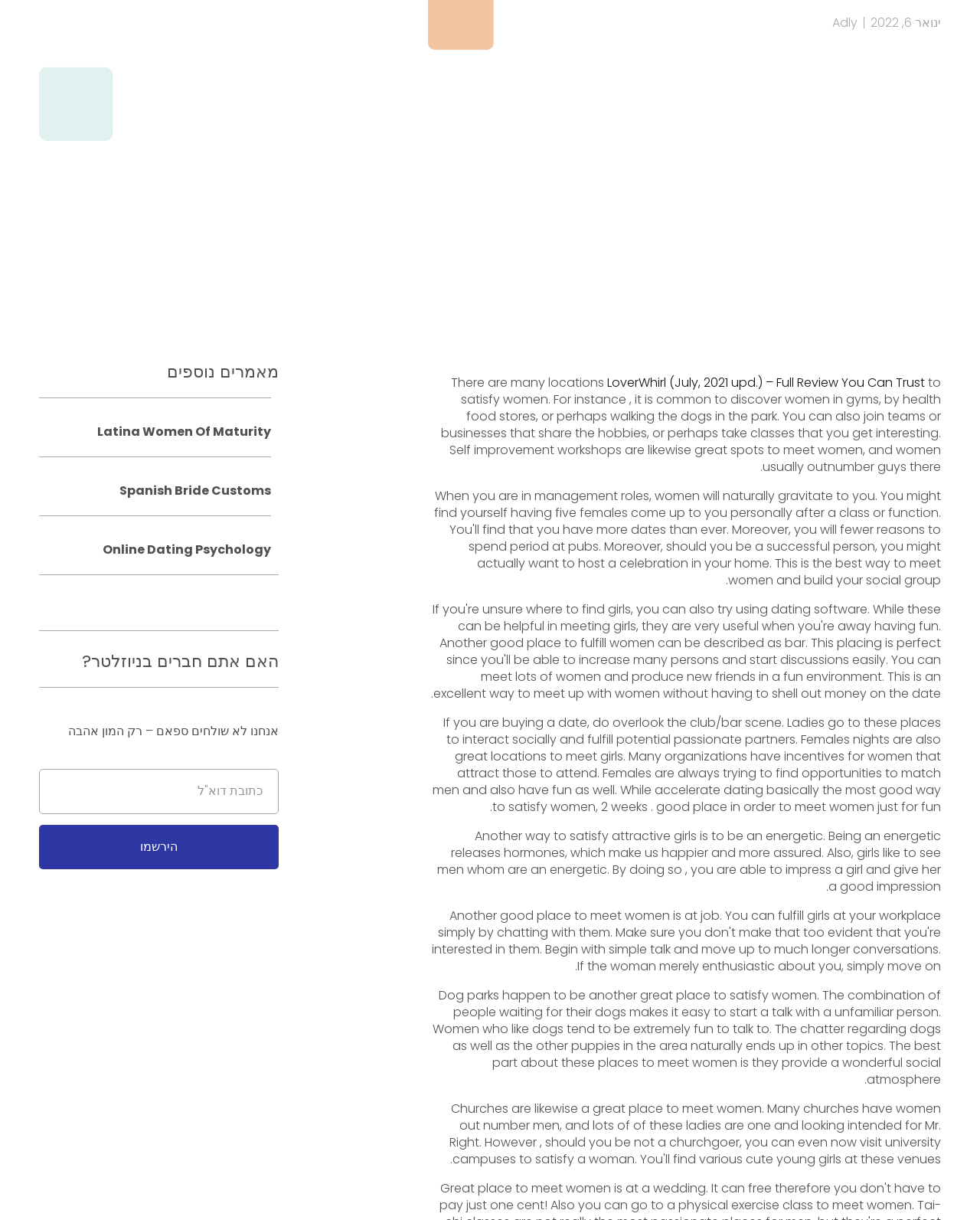Given the webpage screenshot and the description, determine the bounding box coordinates (top-left x, top-left y, bottom-right x, bottom-right y) that define the location of the UI element matching this description: Online dating psychology

[0.105, 0.443, 0.277, 0.458]